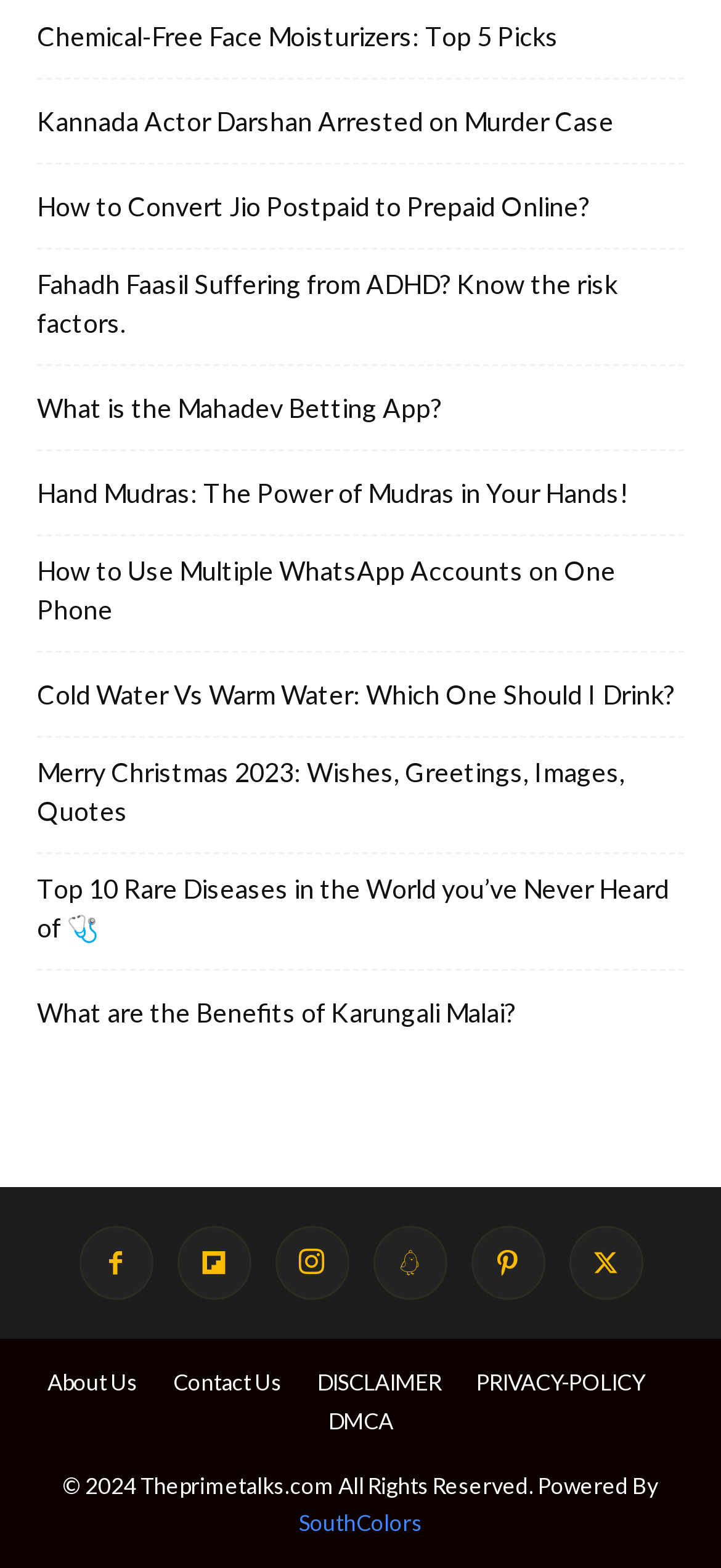Please specify the bounding box coordinates of the clickable region to carry out the following instruction: "Visit the About Us page". The coordinates should be four float numbers between 0 and 1, in the format [left, top, right, bottom].

[0.065, 0.872, 0.191, 0.893]